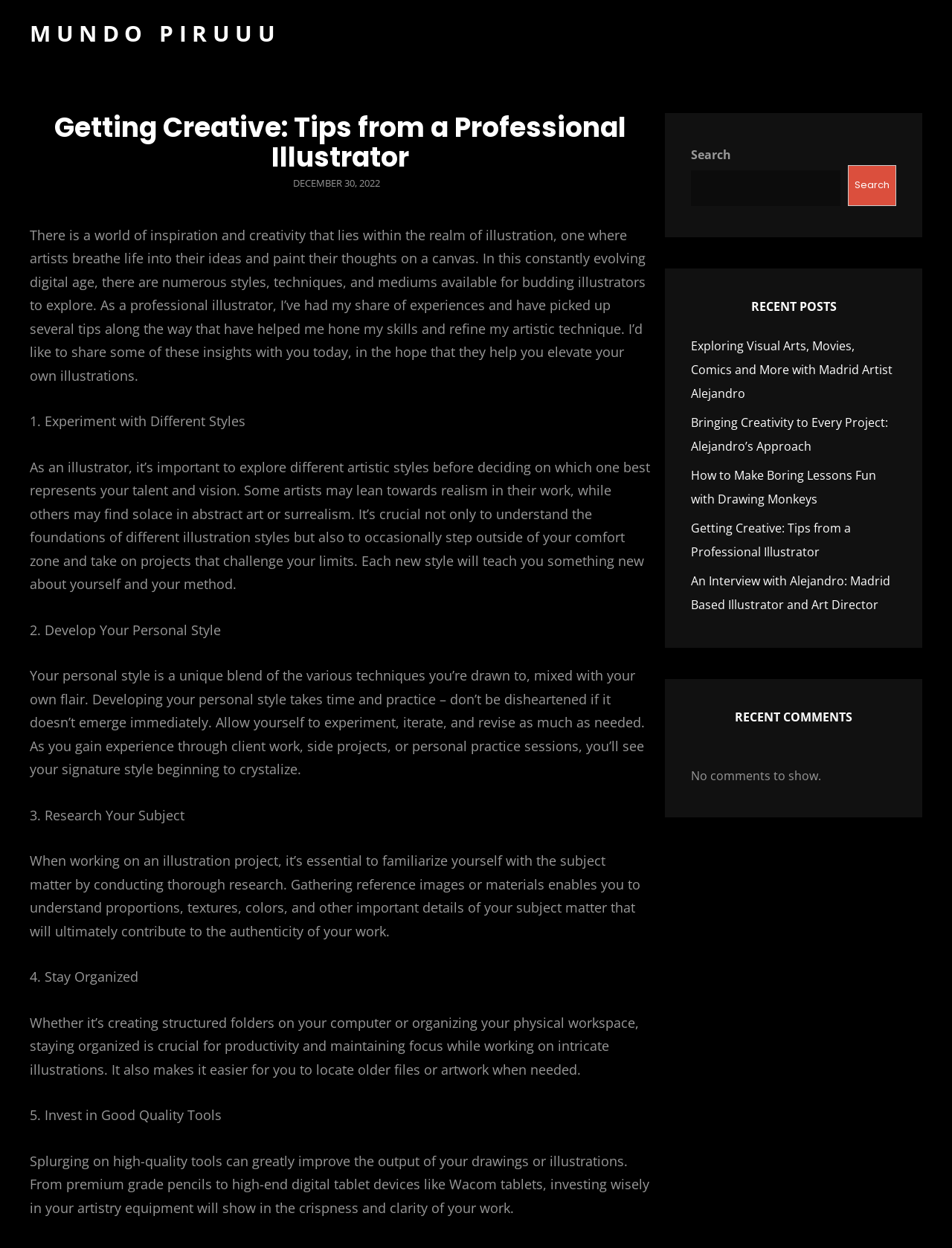Please provide a comprehensive response to the question based on the details in the image: What is the benefit of staying organized as an illustrator?

The article suggests that staying organized, whether it's creating structured folders on the computer or organizing the physical workspace, makes it easier to locate older files or artwork when needed, and also helps to maintain focus while working on intricate illustrations.